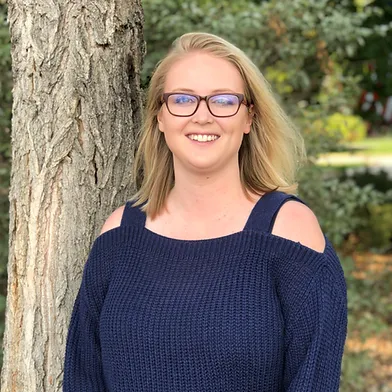Answer the question briefly using a single word or phrase: 
What is the woman's profession?

Clinical supervisor